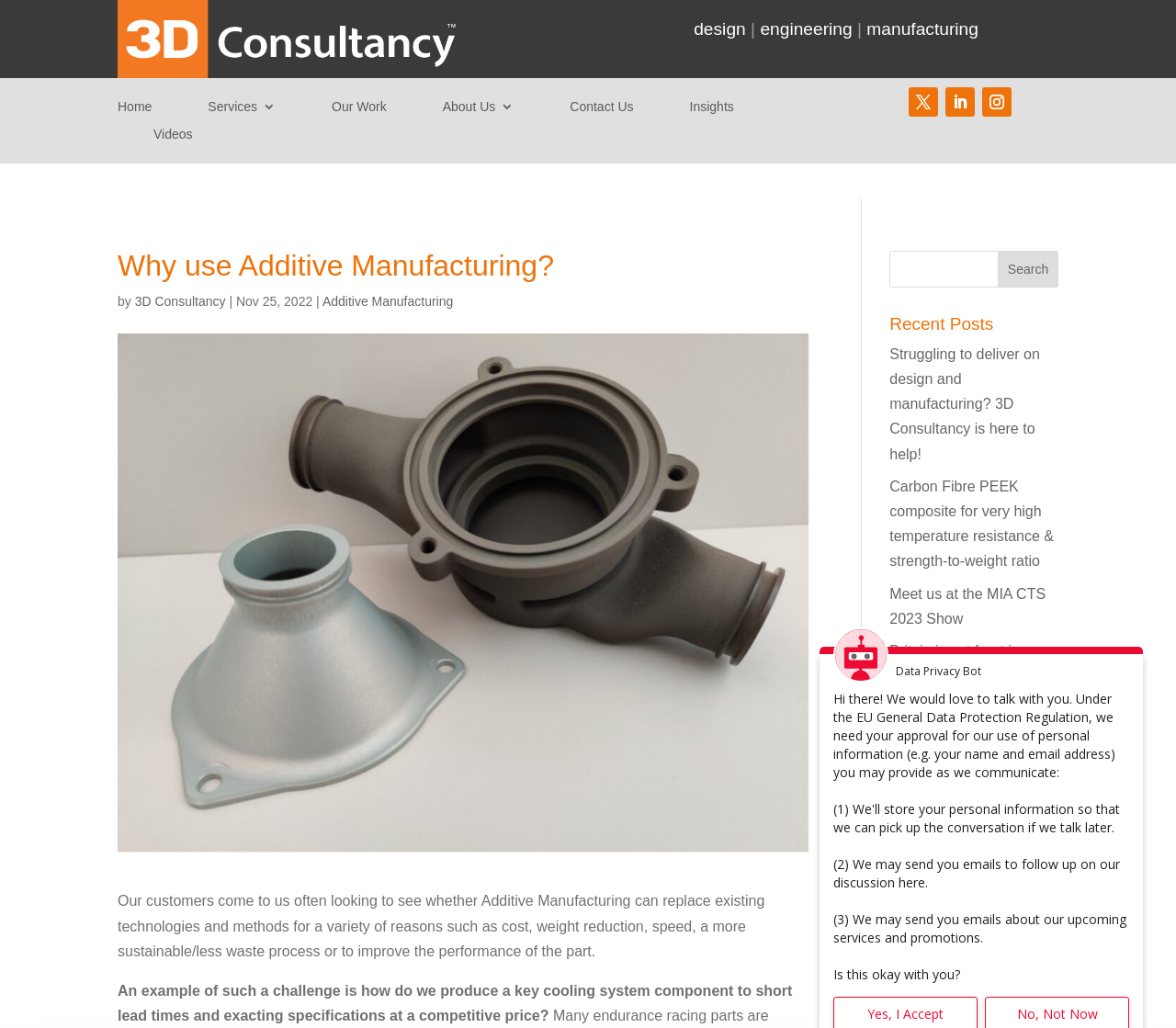Determine the bounding box coordinates of the clickable region to execute the instruction: "Explore the Services page". The coordinates should be four float numbers between 0 and 1, denoted as [left, top, right, bottom].

[0.177, 0.097, 0.219, 0.111]